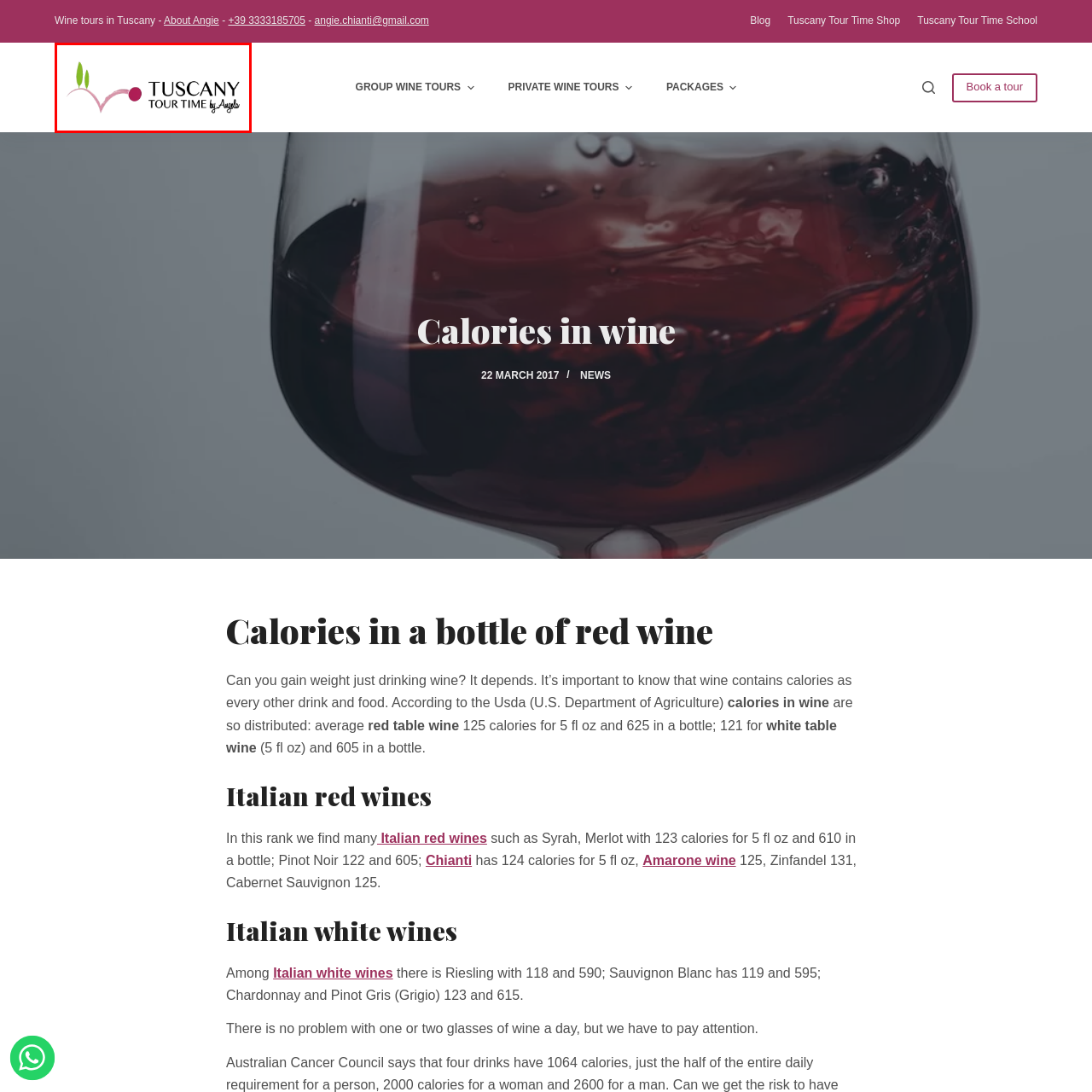Elaborate on the scene depicted within the red bounding box in the image.

The image features the logo for "Tuscany Tour Time by Angela," showcasing a vibrant and inviting design that reflects the essence of Tuscan wine tours. The logo combines elements of nature, represented by stylized green leaves and a pink curve, which might symbolize rolling hills or vineyards, characteristic of the picturesque Tuscan landscape. Accompanying these visual elements is the elegant typography of the brand name, where "Tuscany" stands out prominently, inviting potential travelers to explore the enchanting wine tours offered by Angela. The logo effectively communicates a sense of warmth and adventure, perfect for attracting wine enthusiasts seeking authentic experiences in Tuscany.